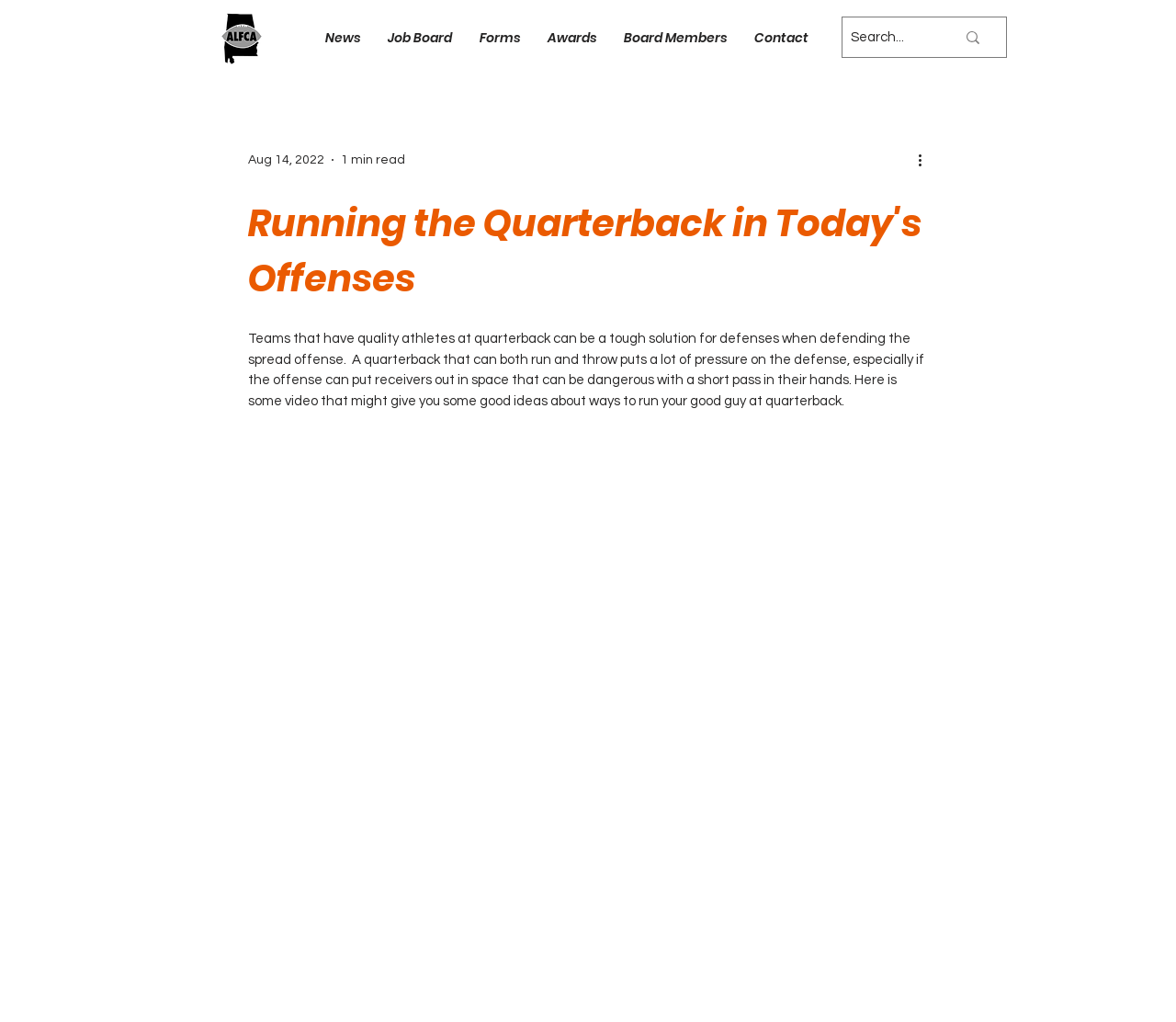For the given element description name="Surname" placeholder="*SURNAME" title="Surname", determine the bounding box coordinates of the UI element. The coordinates should follow the format (top-left x, top-left y, bottom-right x, bottom-right y) and be within the range of 0 to 1.

None